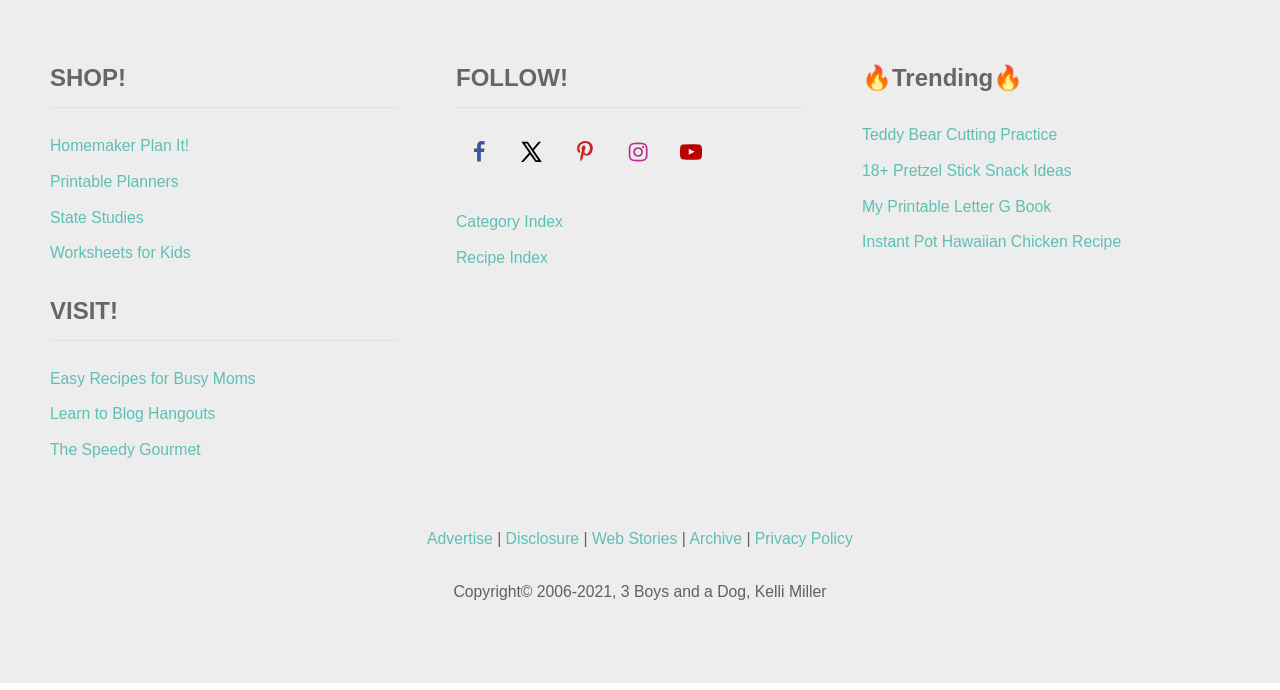Using the description: "Archive", determine the UI element's bounding box coordinates. Ensure the coordinates are in the format of four float numbers between 0 and 1, i.e., [left, top, right, bottom].

[0.539, 0.778, 0.58, 0.802]